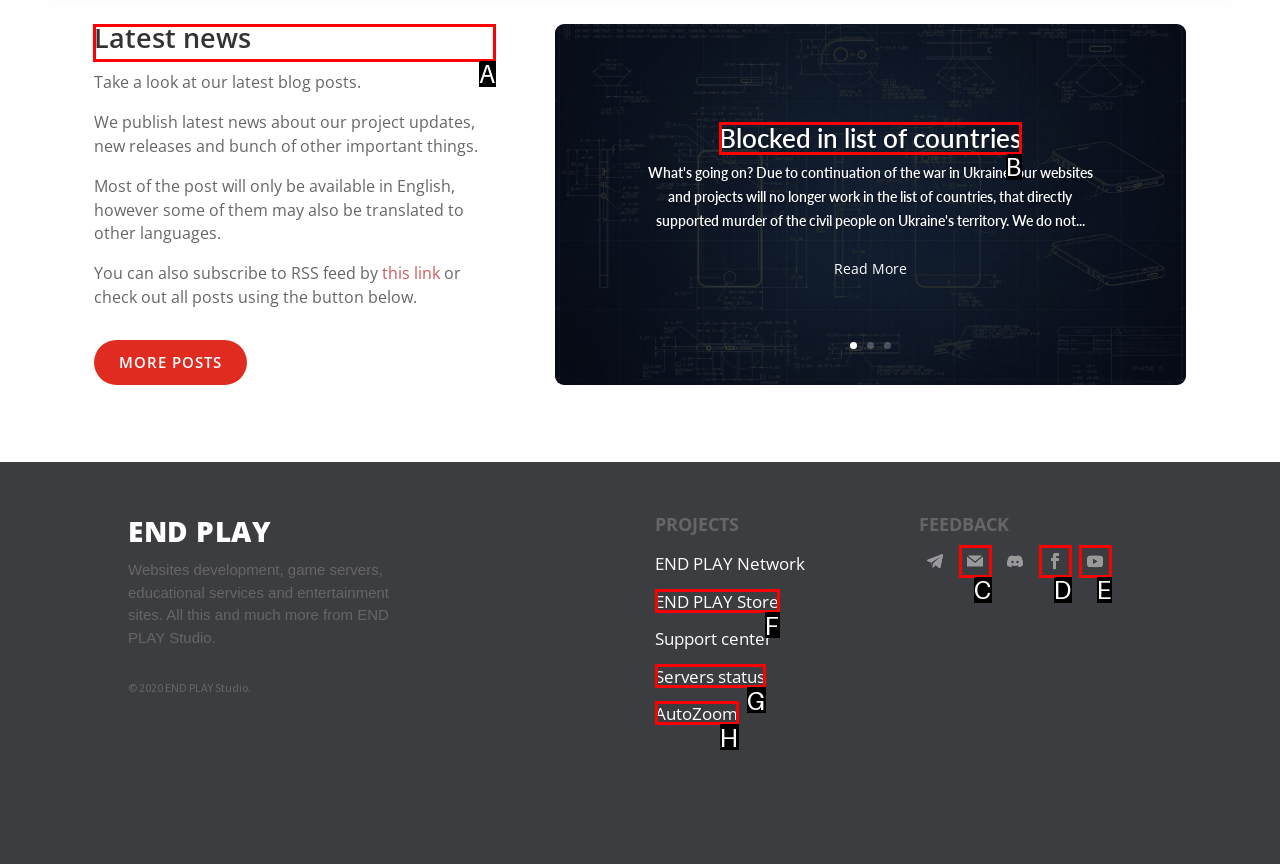Tell me which one HTML element I should click to complete the following task: Read the latest news
Answer with the option's letter from the given choices directly.

A